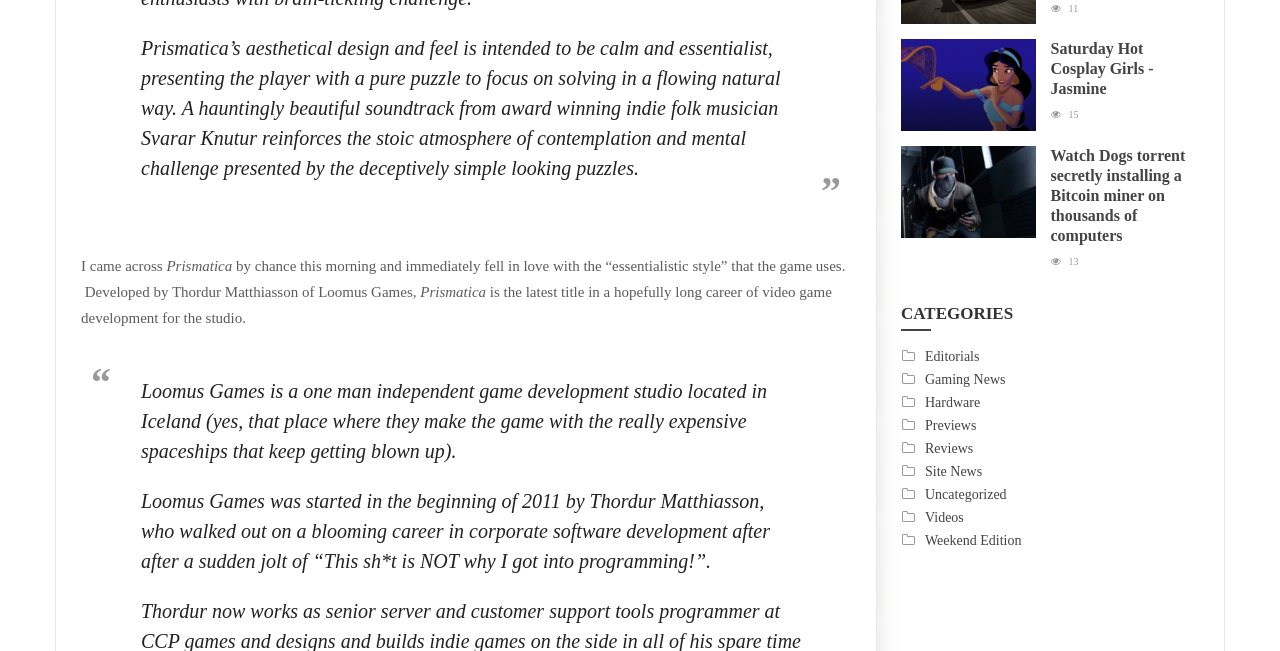Using the element description: "Uncategorized", determine the bounding box coordinates. The coordinates should be in the format [left, top, right, bottom], with values between 0 and 1.

[0.723, 0.748, 0.786, 0.771]